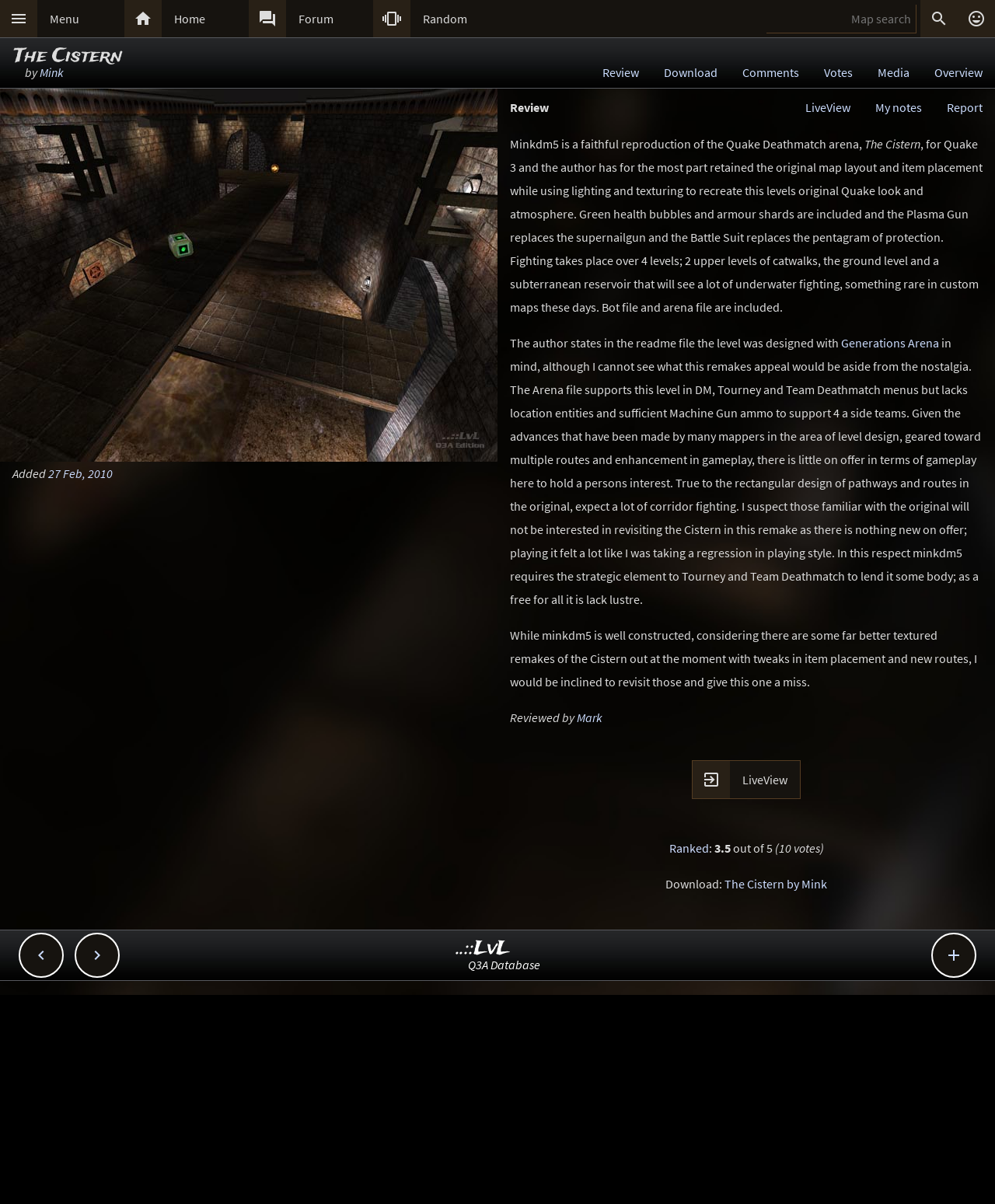Identify the bounding box coordinates of the element to click to follow this instruction: 'Download the map'. Ensure the coordinates are four float values between 0 and 1, provided as [left, top, right, bottom].

[0.728, 0.728, 0.831, 0.74]